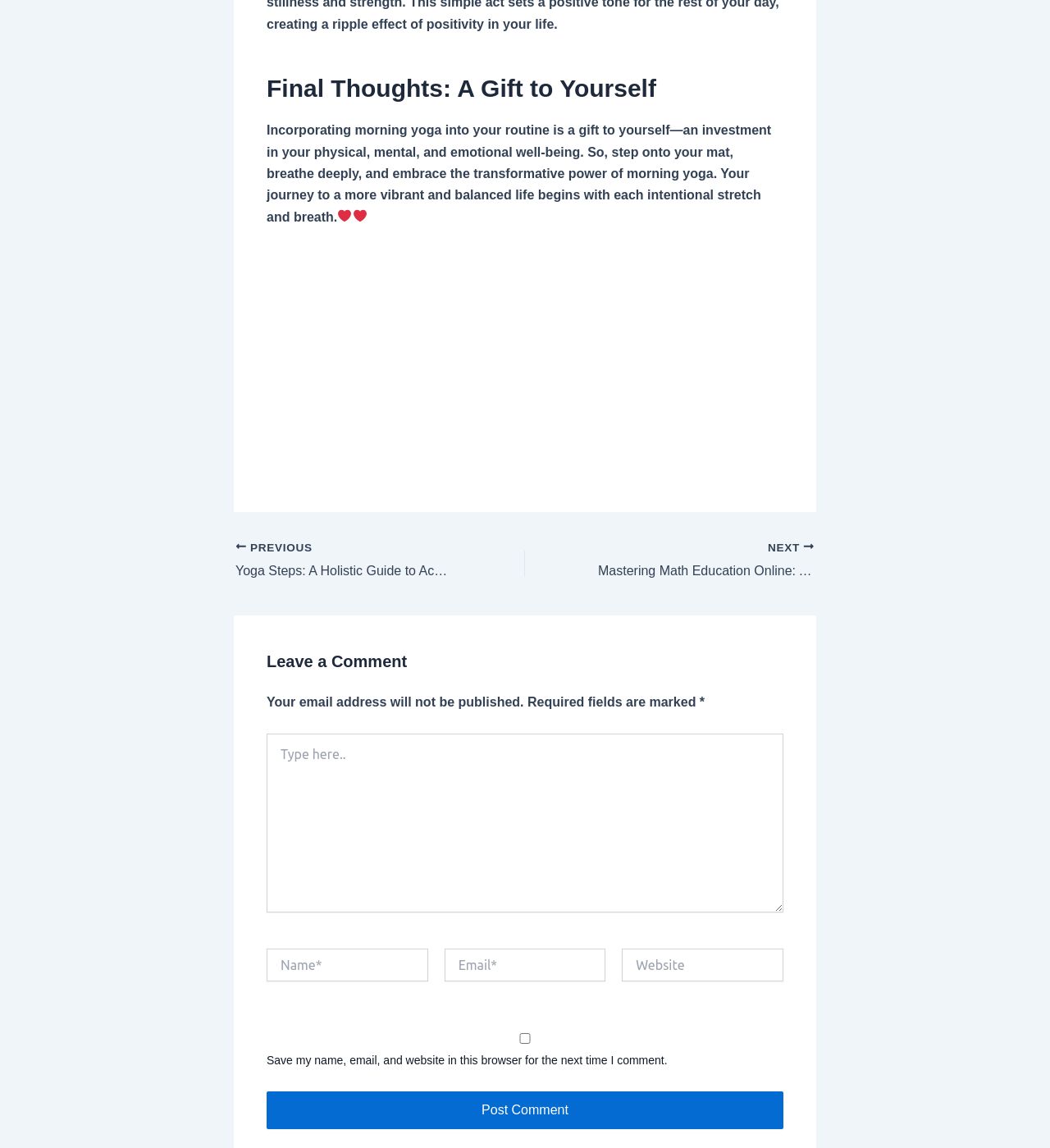Can you specify the bounding box coordinates for the region that should be clicked to fulfill this instruction: "Click the 'Post Comment' button".

[0.254, 0.95, 0.746, 0.983]